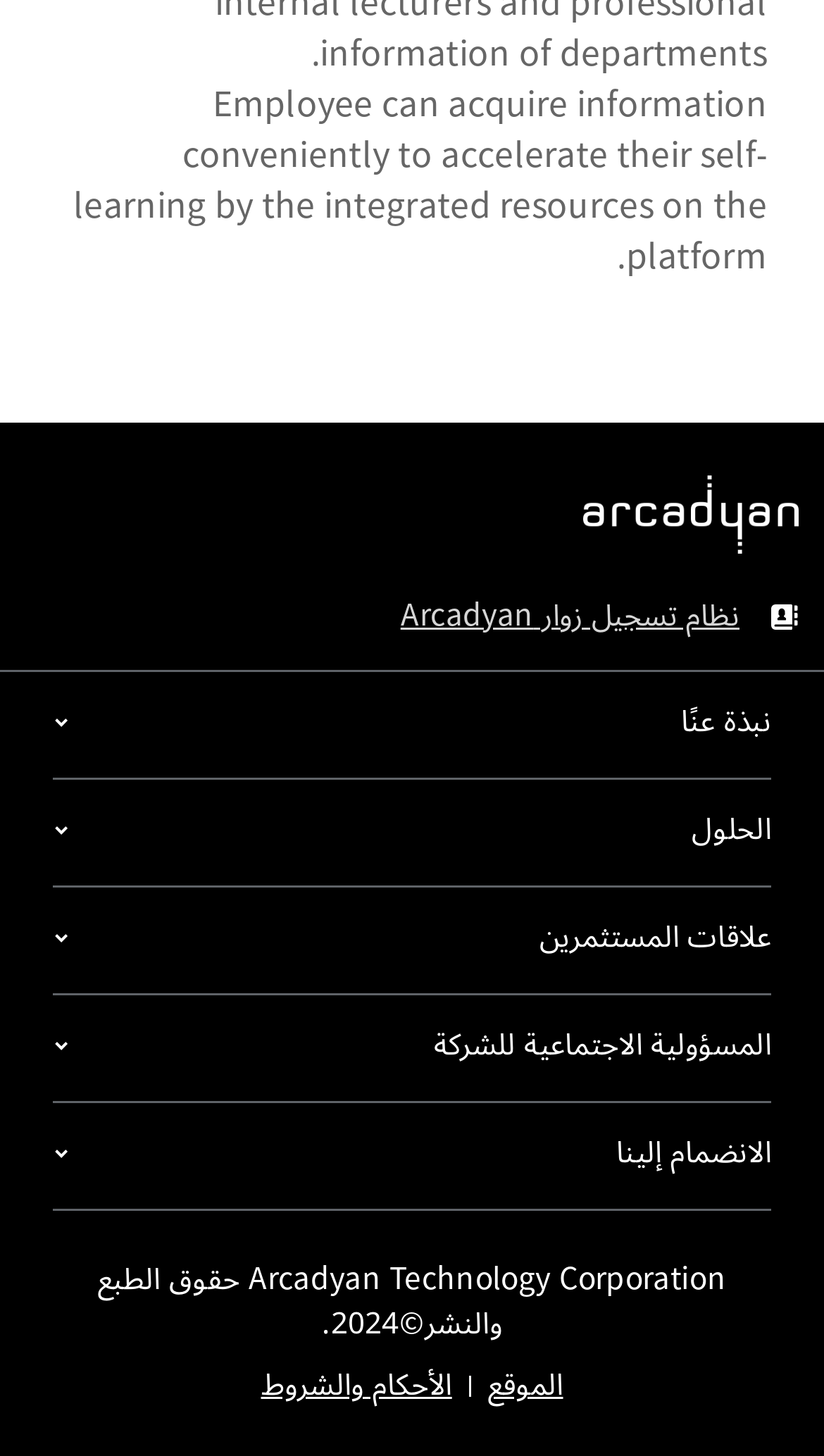Determine the coordinates of the bounding box for the clickable area needed to execute this instruction: "Open Legislature Online".

None